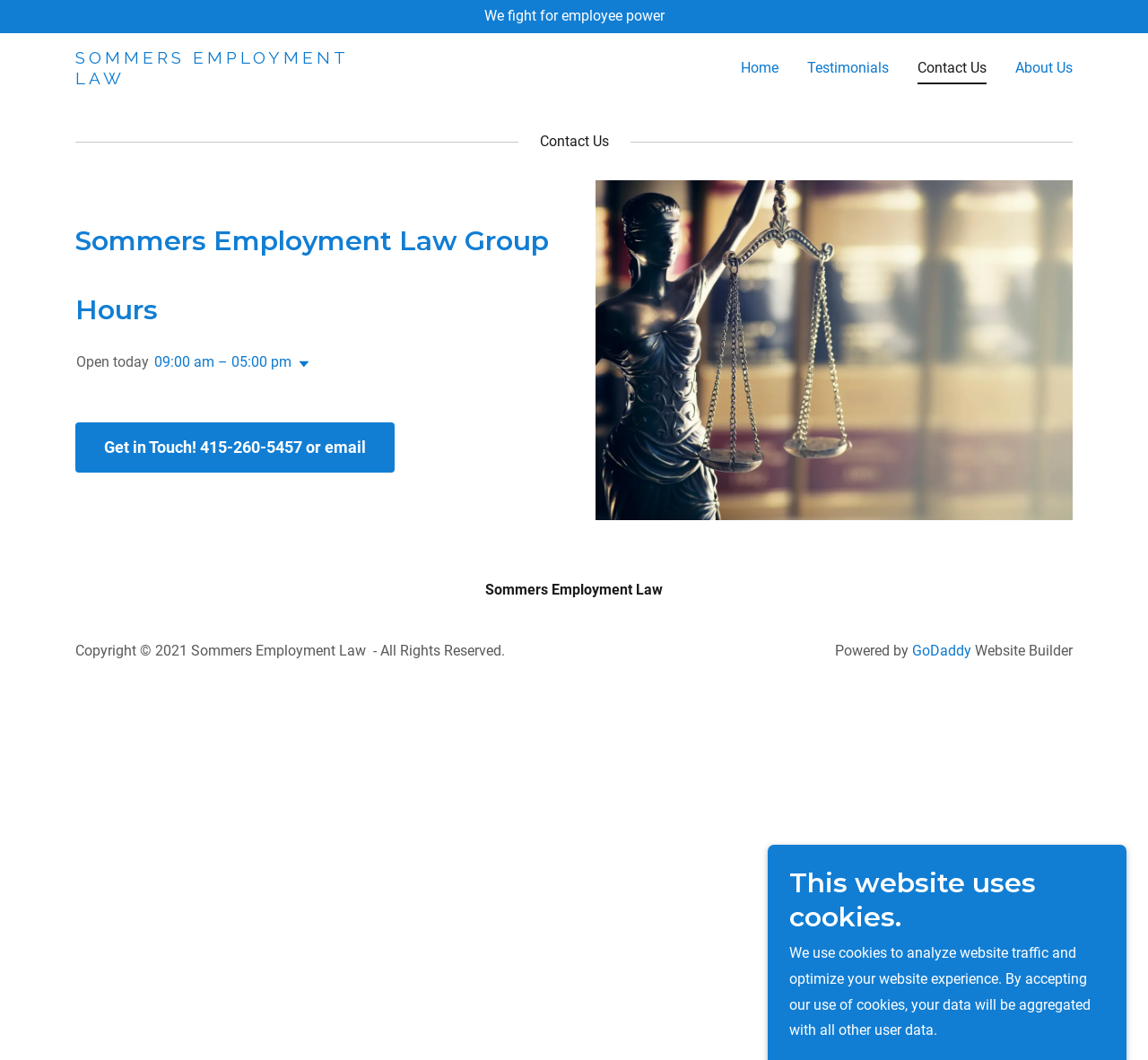Given the webpage screenshot, identify the bounding box of the UI element that matches this description: "About Us".

[0.025, 0.245, 0.259, 0.301]